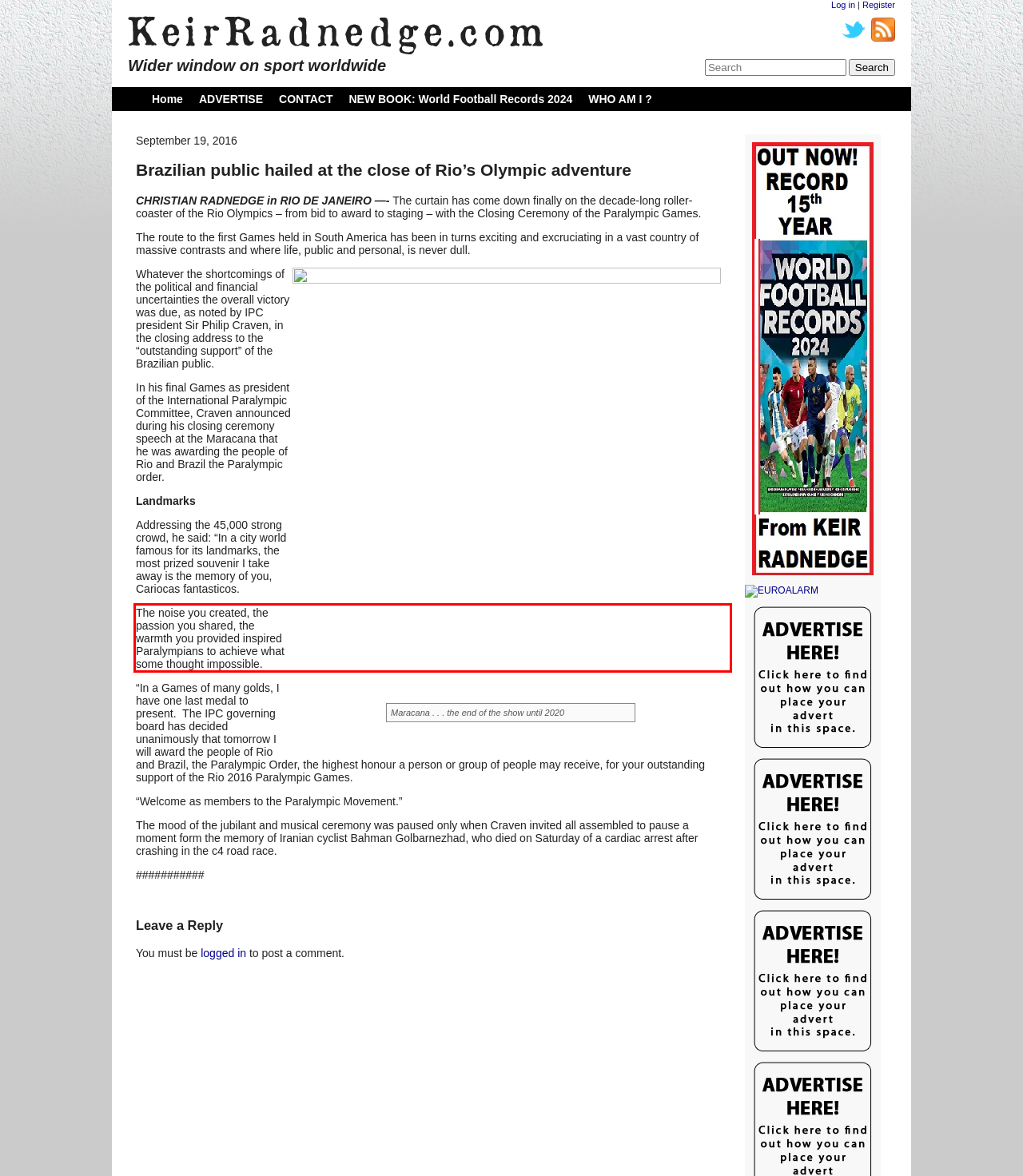You are given a screenshot with a red rectangle. Identify and extract the text within this red bounding box using OCR.

The noise you created, the passion you shared, the warmth you provided inspired Paralympians to achieve what some thought impossible.